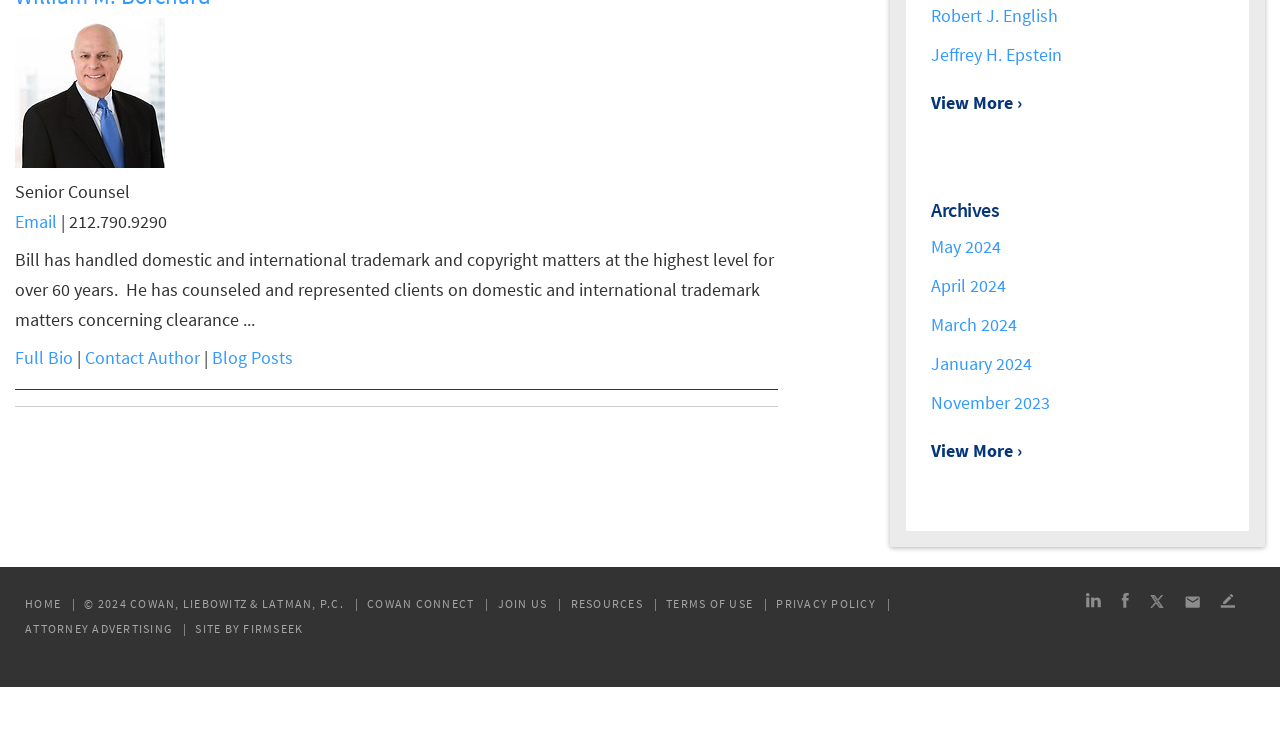Locate the bounding box coordinates of the clickable element to fulfill the following instruction: "View the full bio of Bill". Provide the coordinates as four float numbers between 0 and 1 in the format [left, top, right, bottom].

[0.012, 0.468, 0.057, 0.499]